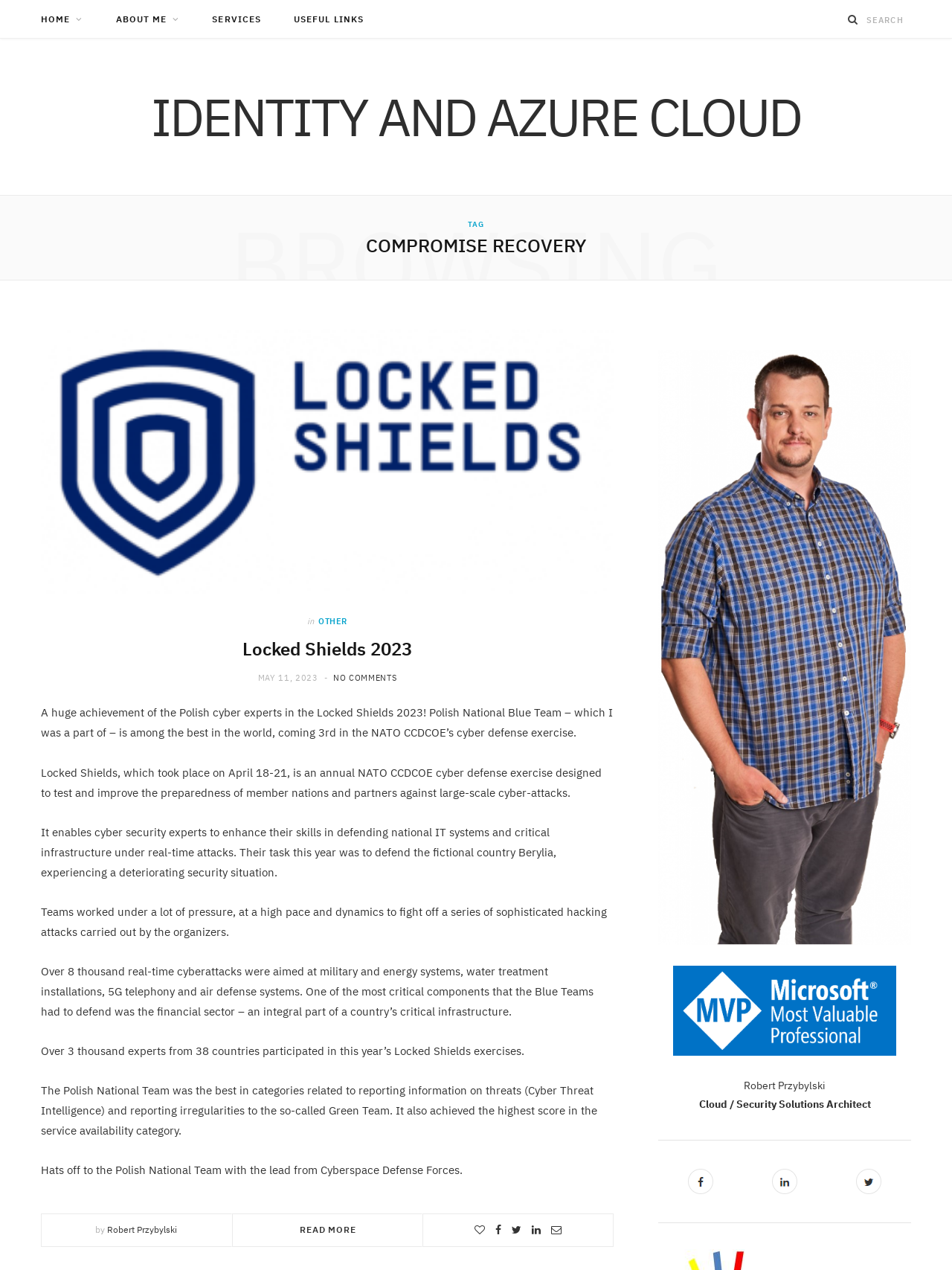Kindly determine the bounding box coordinates for the area that needs to be clicked to execute this instruction: "go to home page".

[0.027, 0.0, 0.103, 0.03]